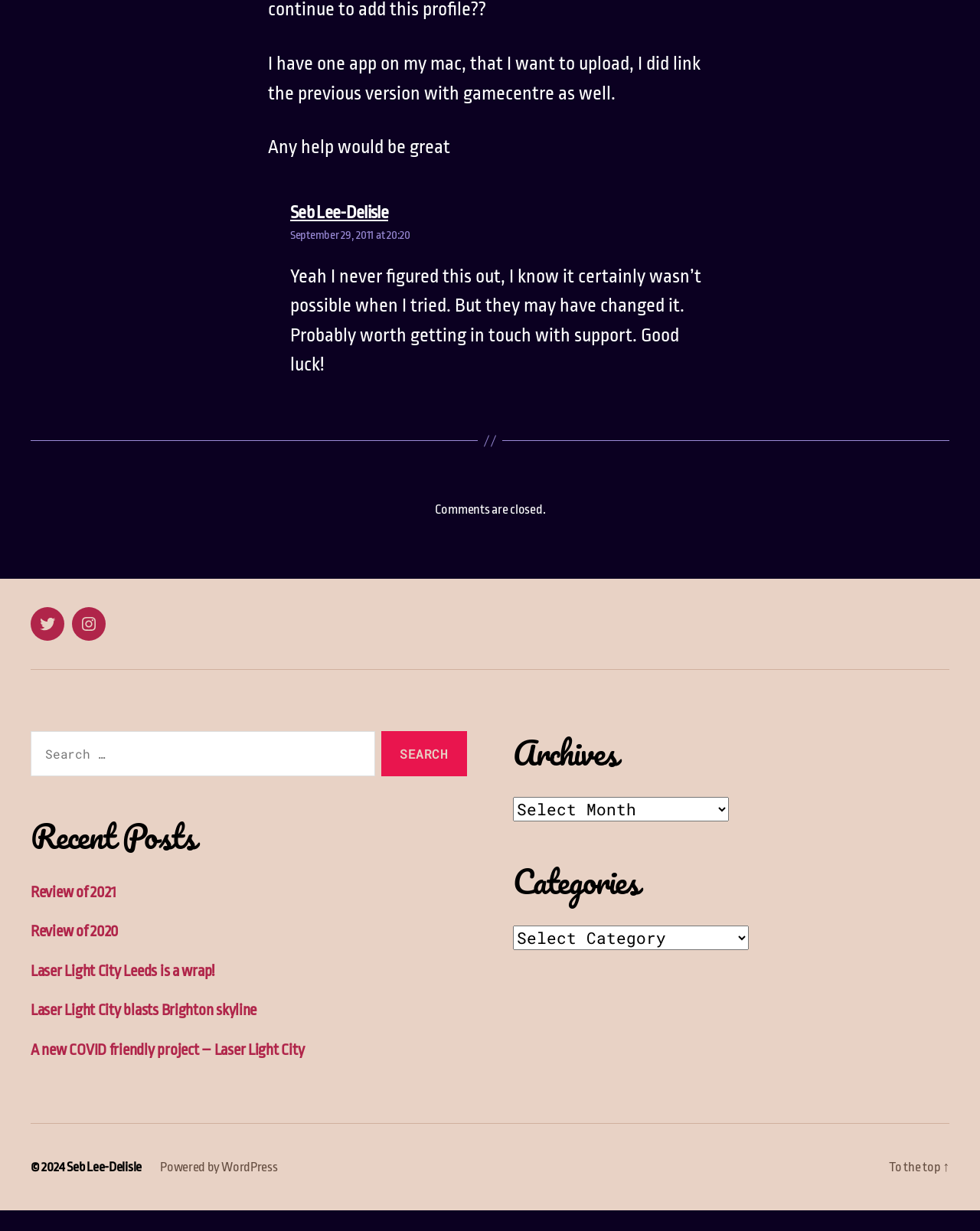What is the copyright year of the website?
Based on the image, answer the question in a detailed manner.

I found the copyright year by looking at the 'contentinfo' element with ID 9. Within this element, I found a 'StaticText' element with the text '© 2024', which indicates the copyright year of the website.